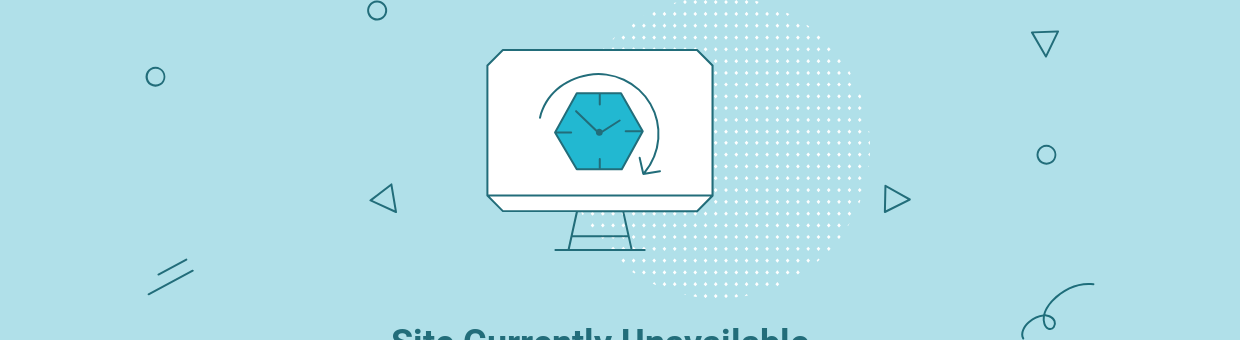What is written in bold typography beneath the monitor?
Can you offer a detailed and complete answer to this question?

The phrase 'Site Currently Unavailable' is written in bold typography beneath the monitor, indicating that the website is not accessible at the moment.